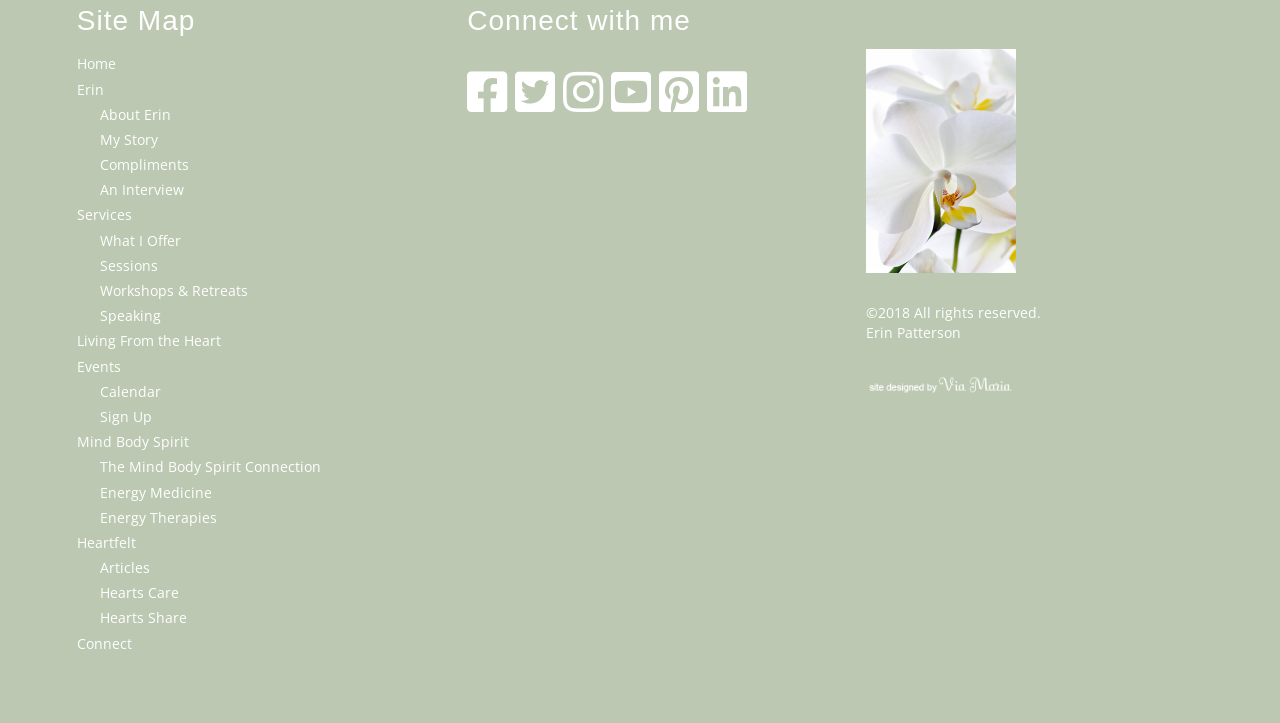Show me the bounding box coordinates of the clickable region to achieve the task as per the instruction: "learn about energy medicine".

[0.06, 0.663, 0.166, 0.698]